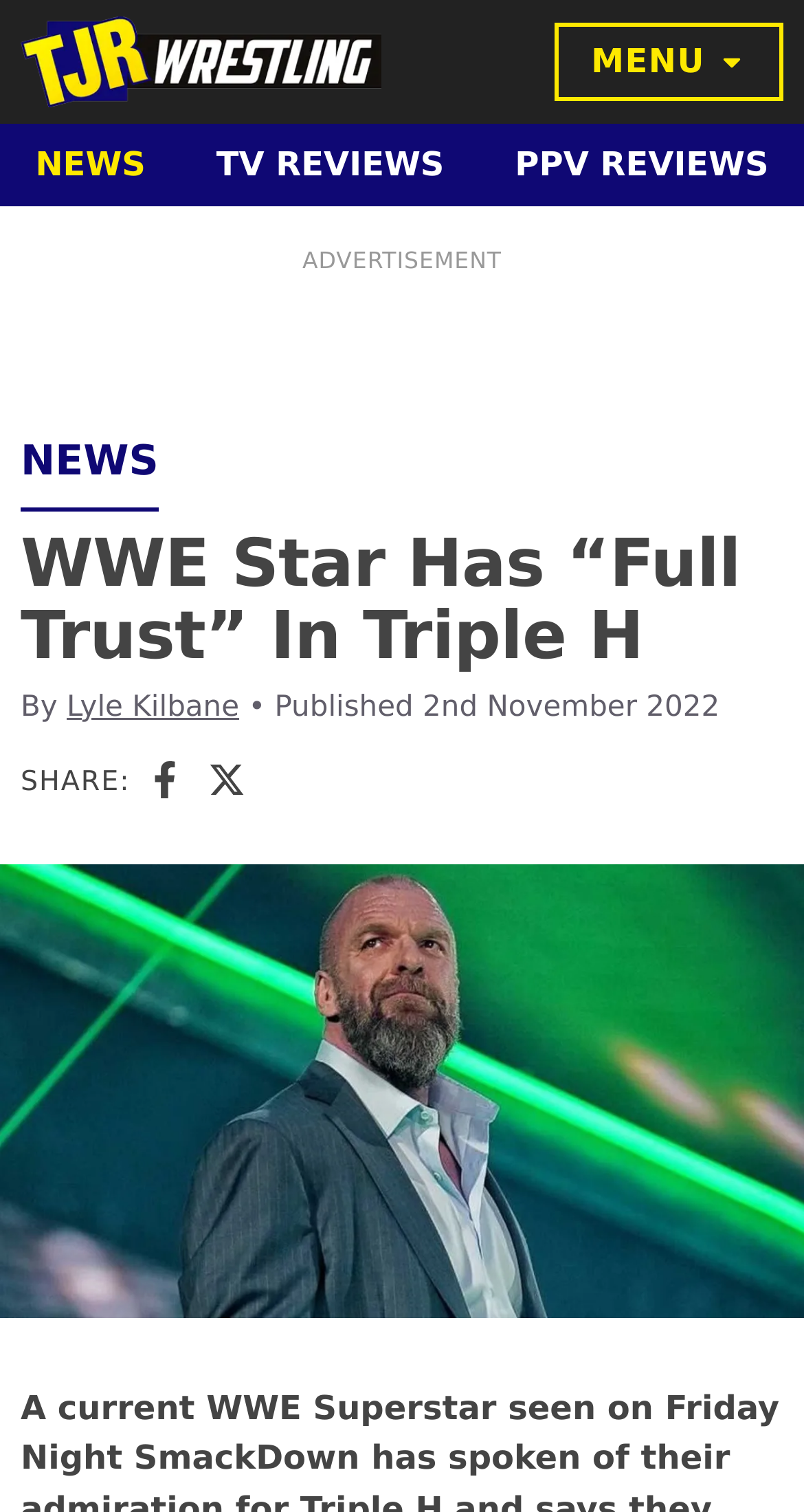Illustrate the webpage's structure and main components comprehensively.

The webpage is about a WWE superstar's admiration for Triple H, with the title "WWE Star Has “Full Trust” In Triple H". At the top left, there is a logo of TJR Wrestling, accompanied by a link to the website. Next to it, on the top right, is a toggle menu button labeled "MENU". 

Below the top section, there are three horizontal links: "NEWS", "TV REVIEWS", and "PPV REVIEWS", which span the entire width of the page. 

The main content of the webpage is a news article, which starts with a heading that repeats the title. The article is written by Lyle Kilbane and was published on 2nd November 2022. The text of the article is not provided, but it likely discusses the WWE superstar's admiration for Triple H. 

On the left side of the article, there is a large image of Triple H, which takes up most of the vertical space. At the bottom of the article, there are social media sharing links, including Facebook and X, each accompanied by an icon.